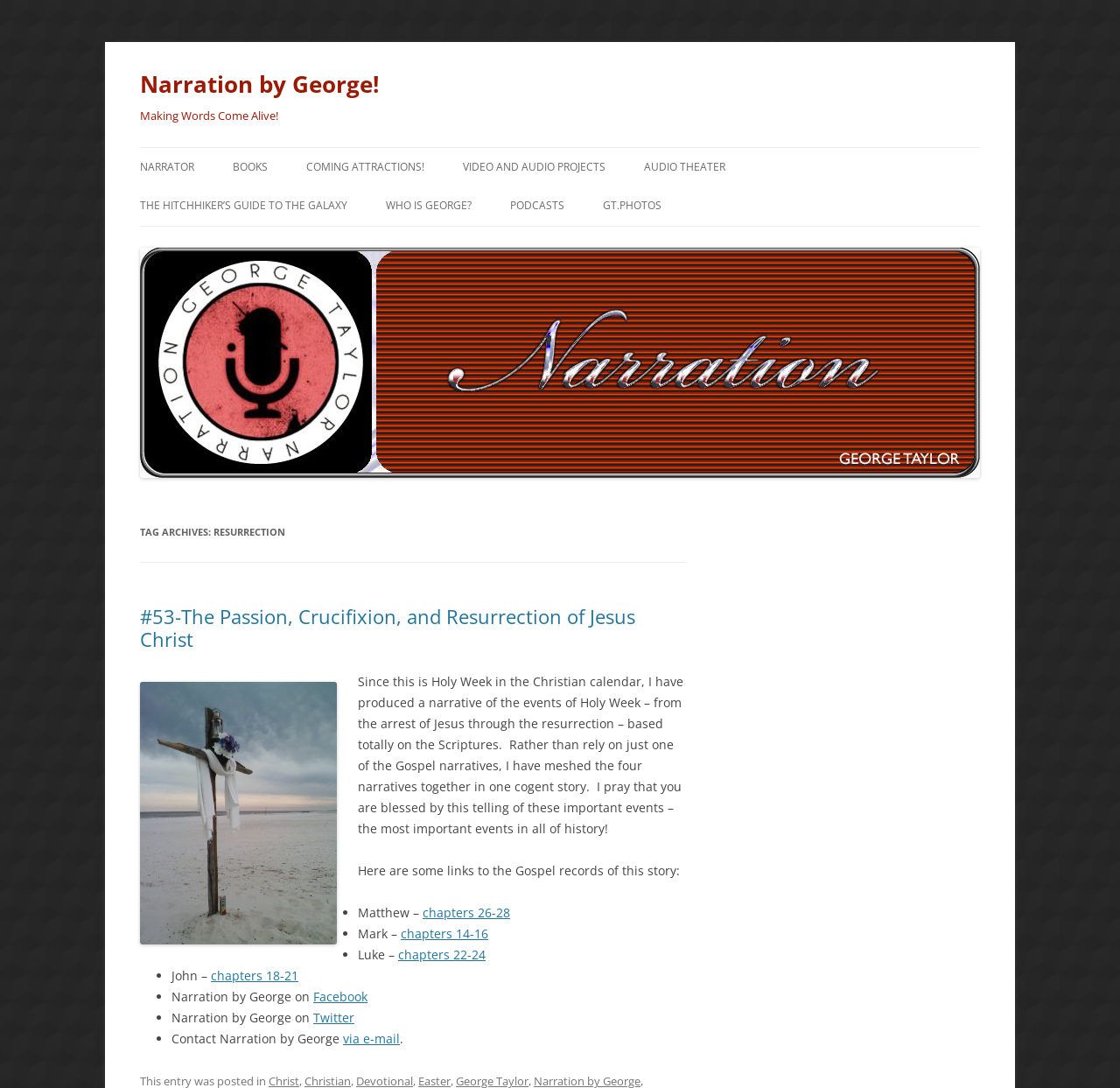Given the element description, predict the bounding box coordinates in the format (top-left x, top-left y, bottom-right x, bottom-right y), using floating point numbers between 0 and 1: alt="Gift Ideas Here"

None